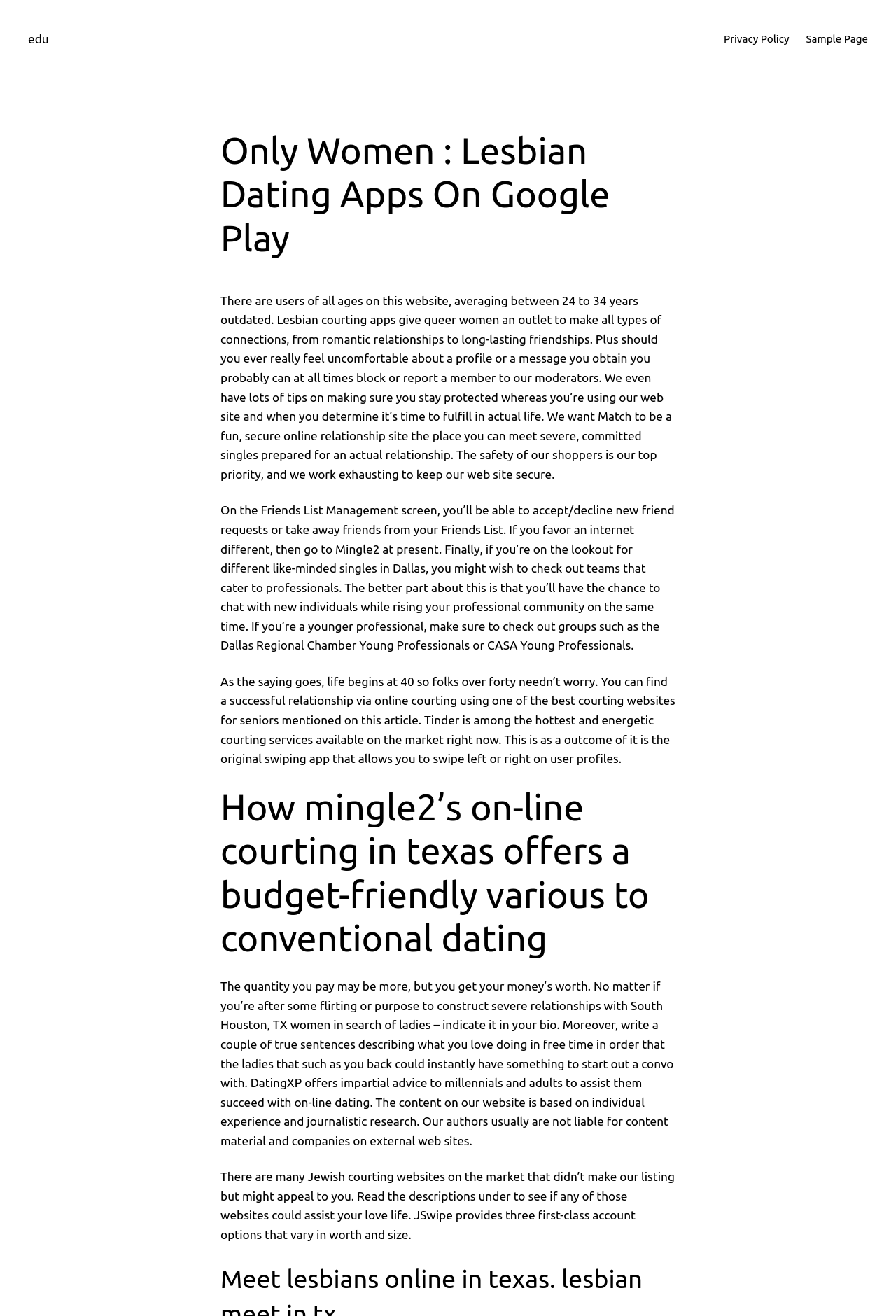Use a single word or phrase to answer the question:
What is the age range of users on this website?

24 to 34 years old